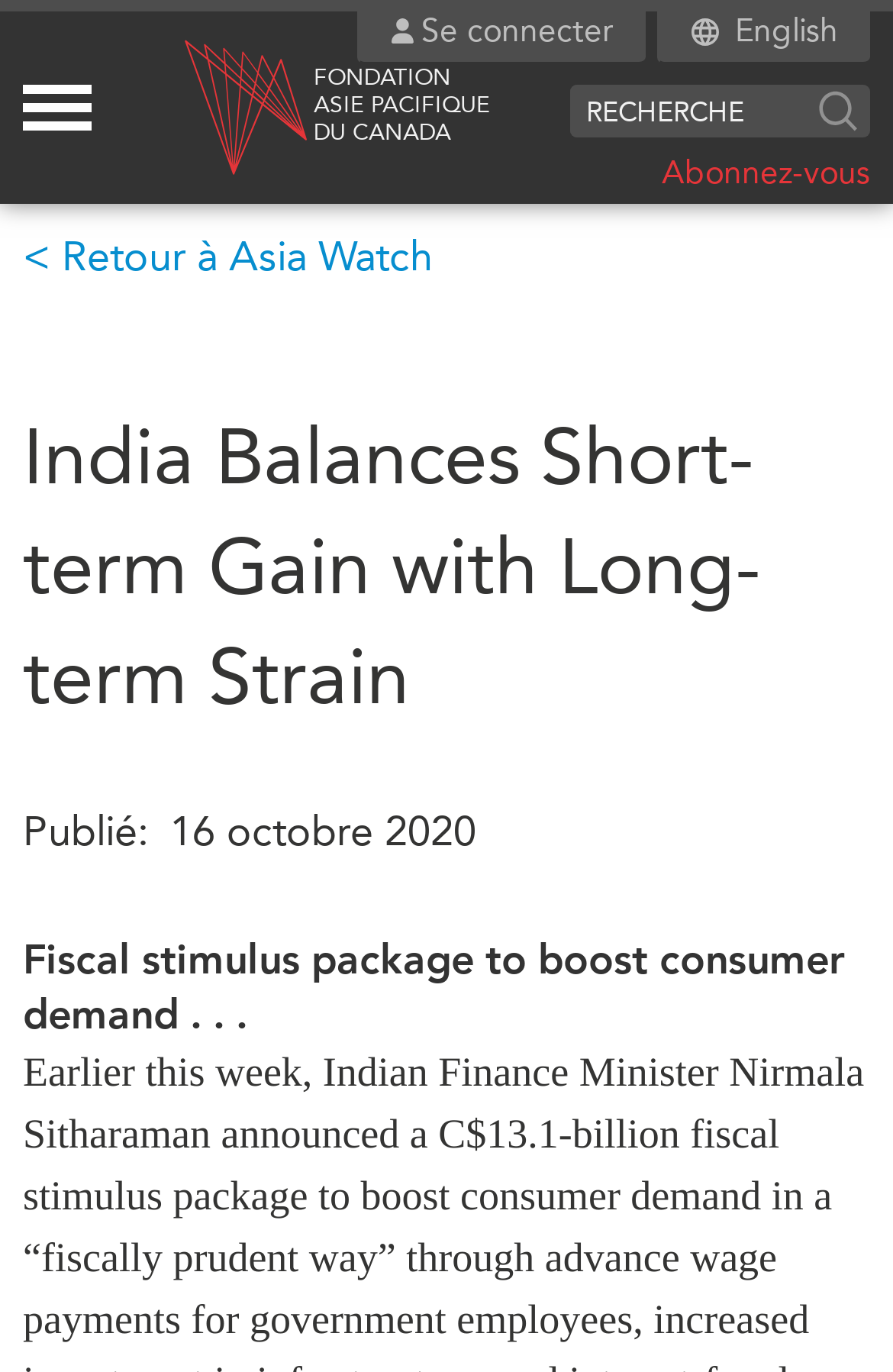What is the topic of the article?
Look at the screenshot and give a one-word or phrase answer.

Fiscal stimulus package